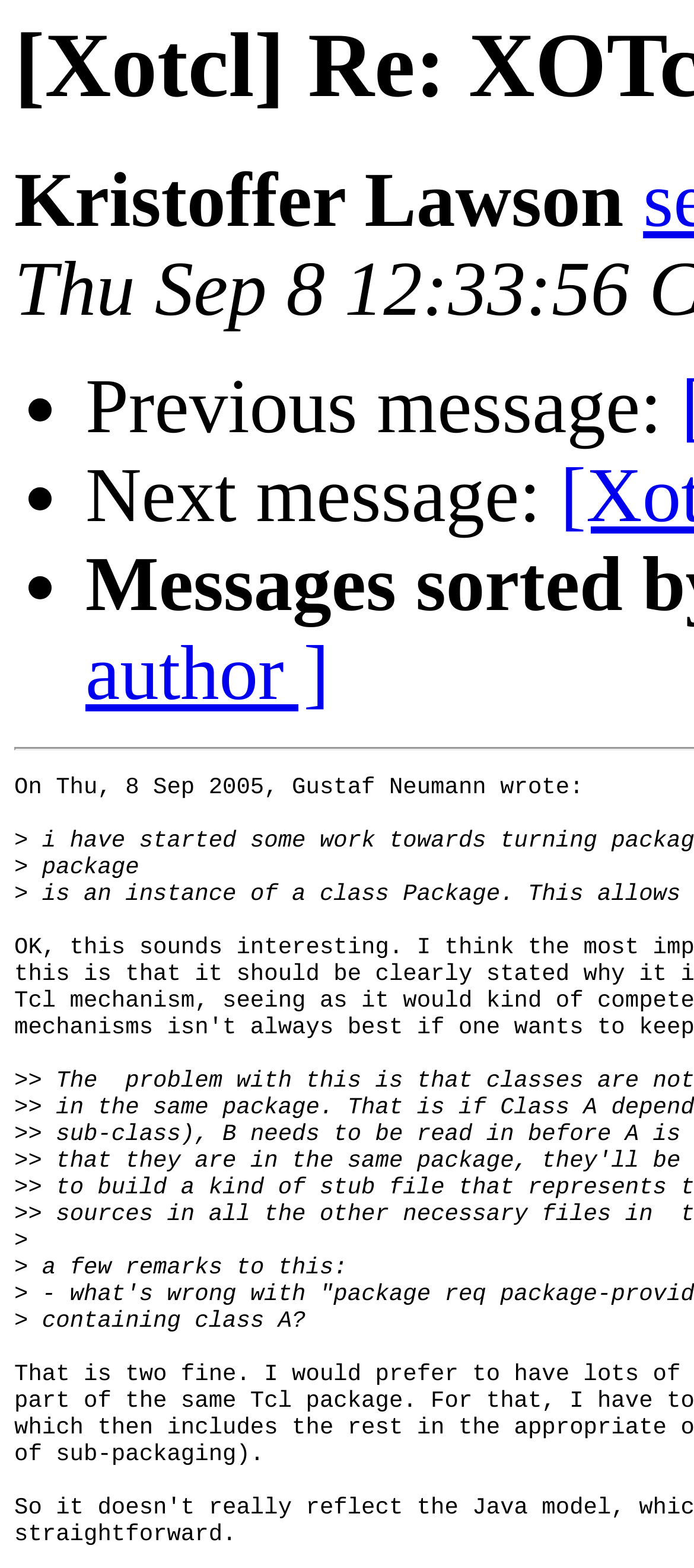Carefully observe the image and respond to the question with a detailed answer:
Who is the author of the message?

The author of the message is identified as Kristoffer Lawson, which is mentioned at the top of the webpage.